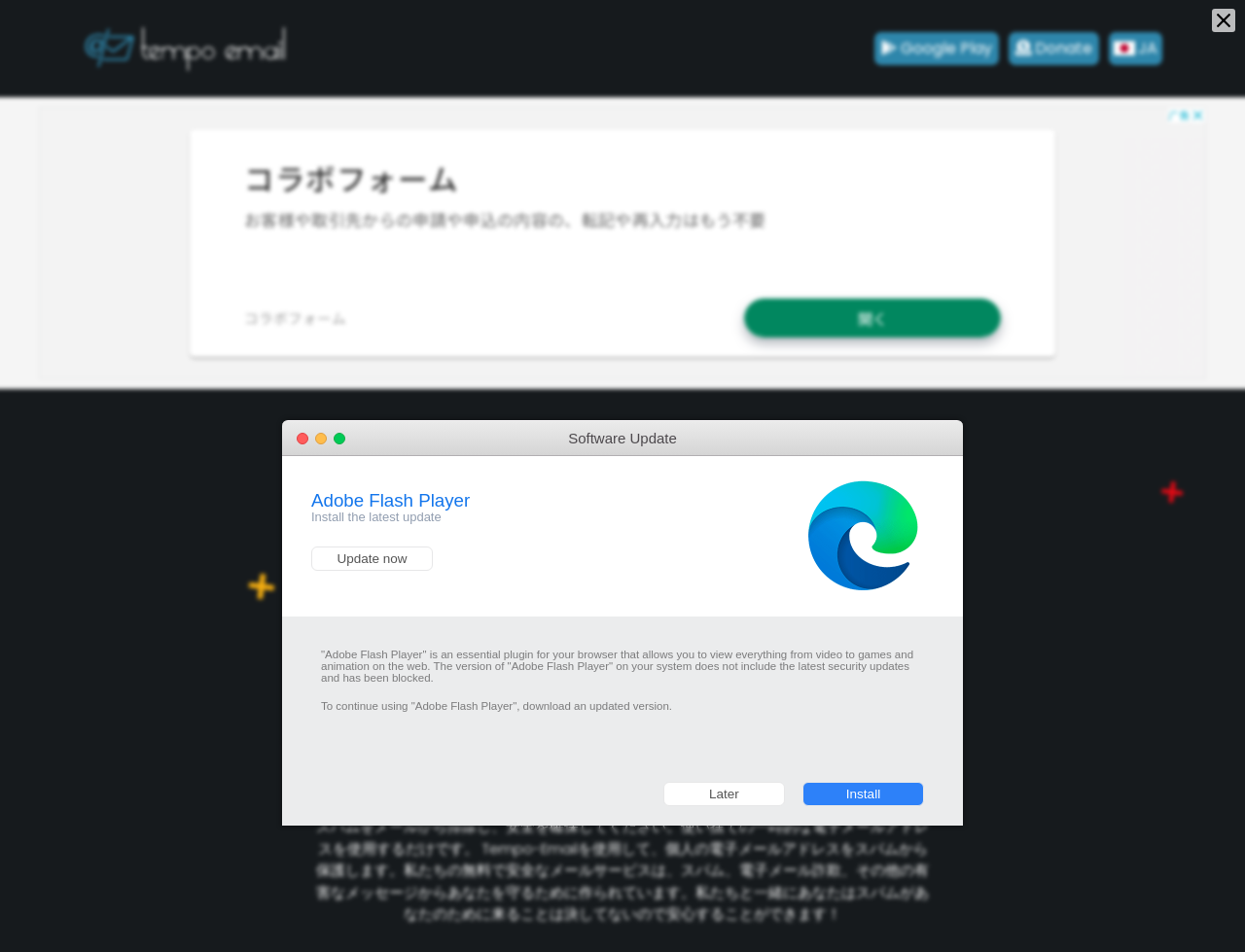What is the format of the temporary email address?
Answer with a single word or phrase by referring to the visual content.

lwefhdc036@myhavyrtd.com